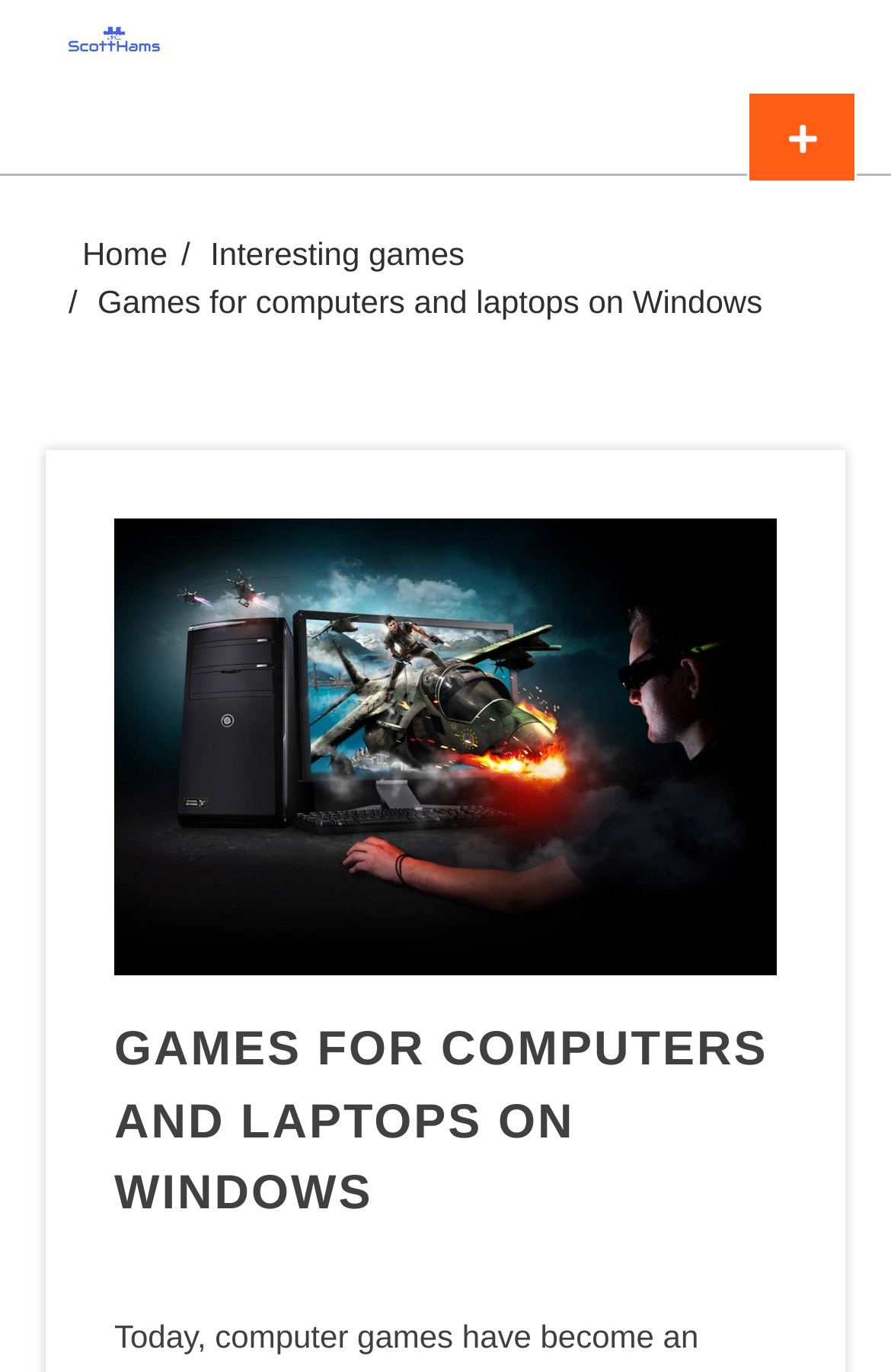Give a one-word or phrase response to the following question: What is the icon next to the primary menu button?

